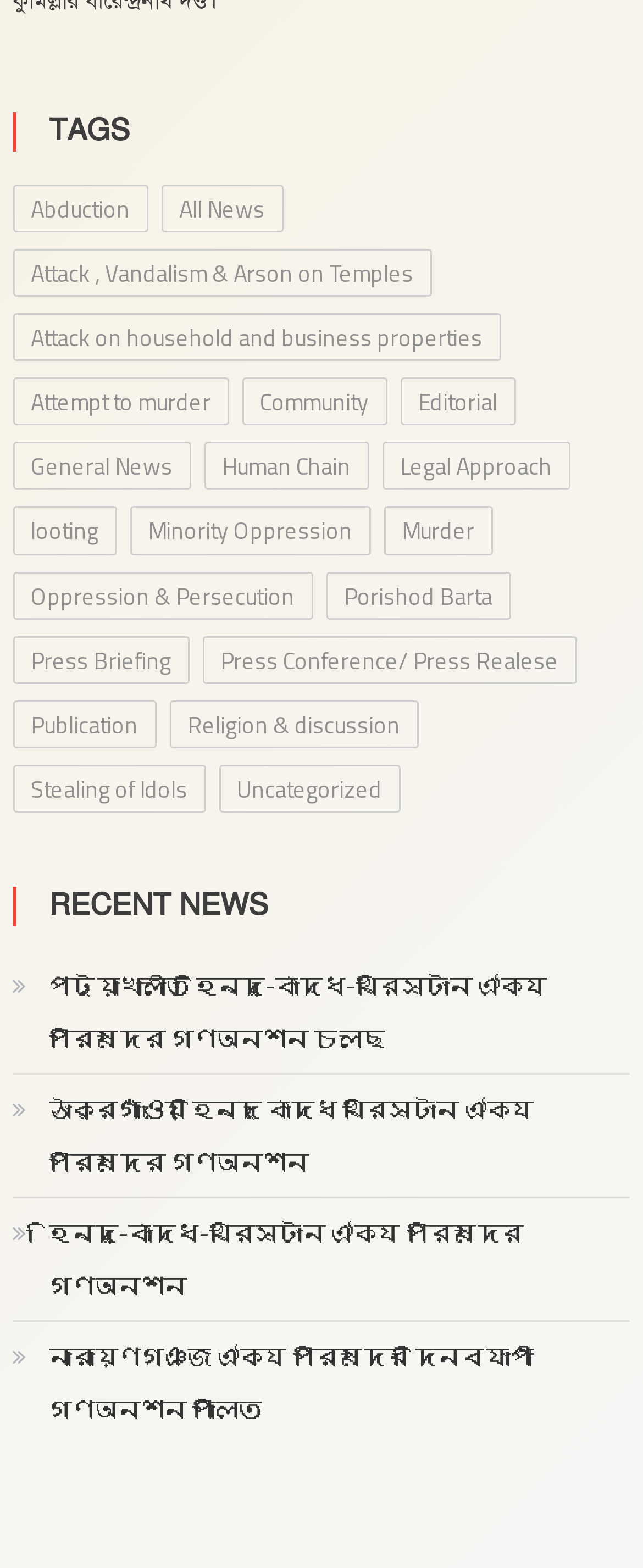Locate the bounding box coordinates of the area where you should click to accomplish the instruction: "Check 'Uncategorized' news".

[0.341, 0.488, 0.623, 0.519]